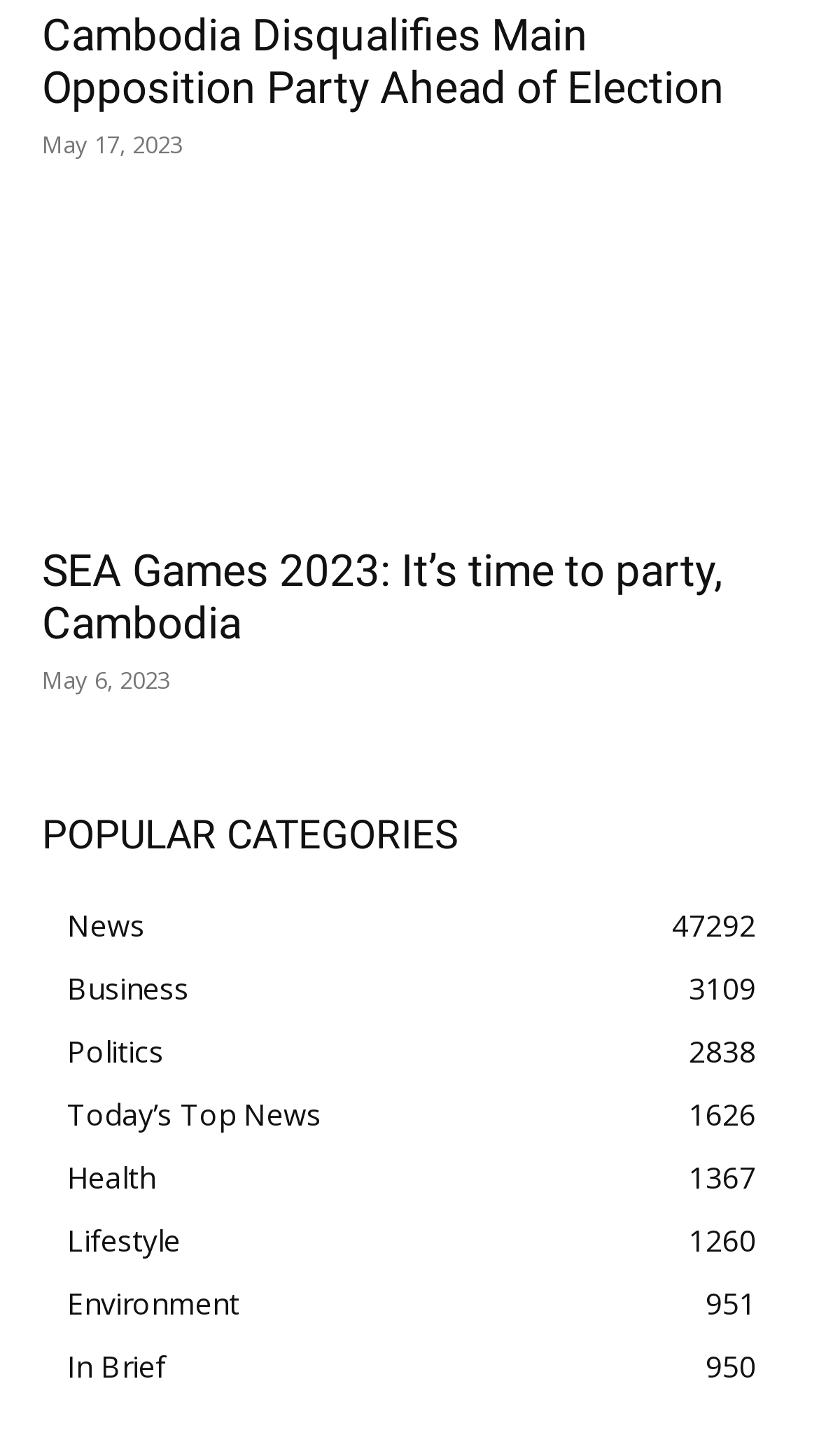Determine the coordinates of the bounding box that should be clicked to complete the instruction: "read news about Cambodia Disqualifies Main Opposition Party Ahead of Election". The coordinates should be represented by four float numbers between 0 and 1: [left, top, right, bottom].

[0.051, 0.007, 0.885, 0.078]